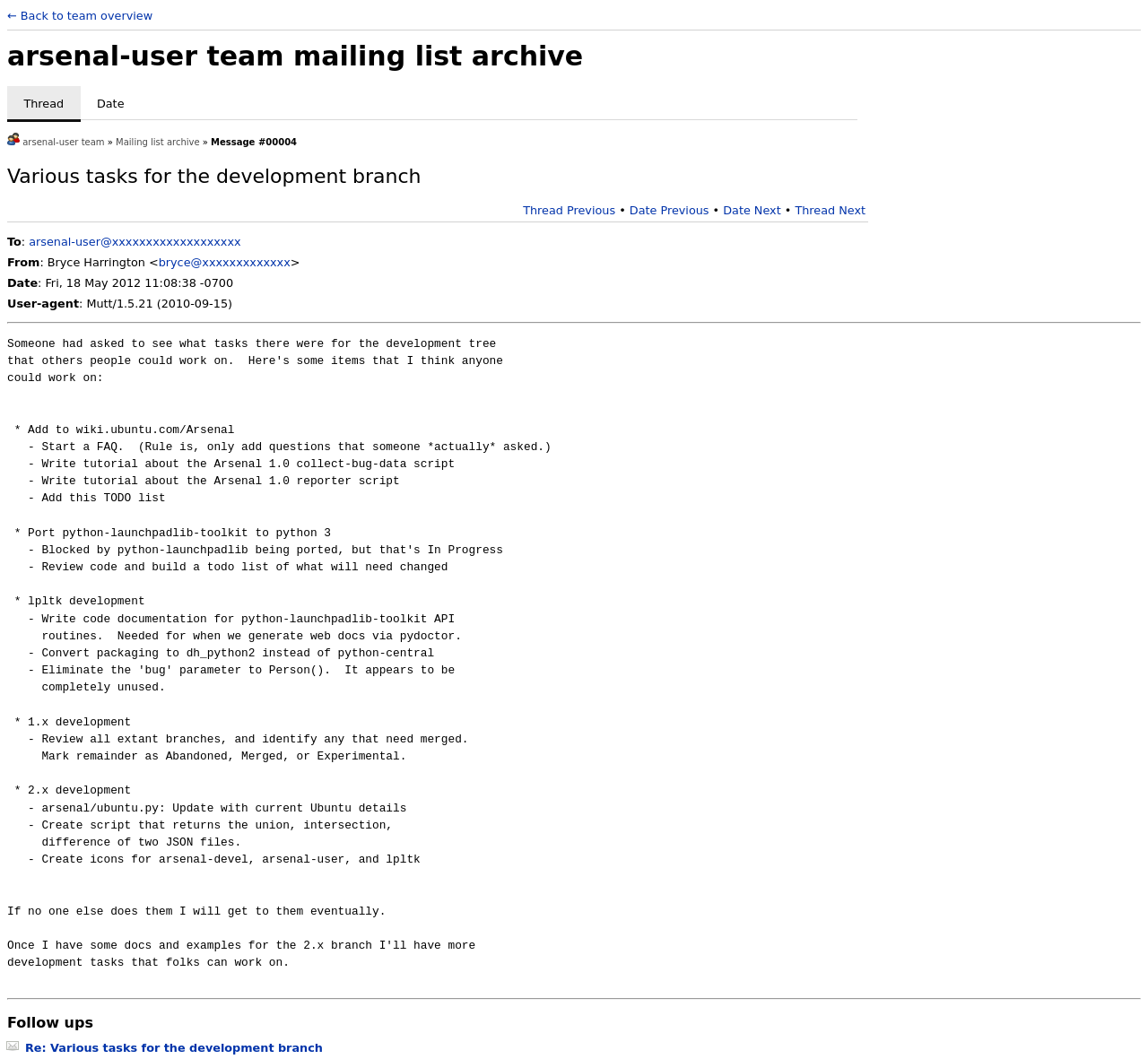Identify the bounding box coordinates of the region that needs to be clicked to carry out this instruction: "View messages by date". Provide these coordinates as four float numbers ranging from 0 to 1, i.e., [left, top, right, bottom].

[0.07, 0.081, 0.123, 0.114]